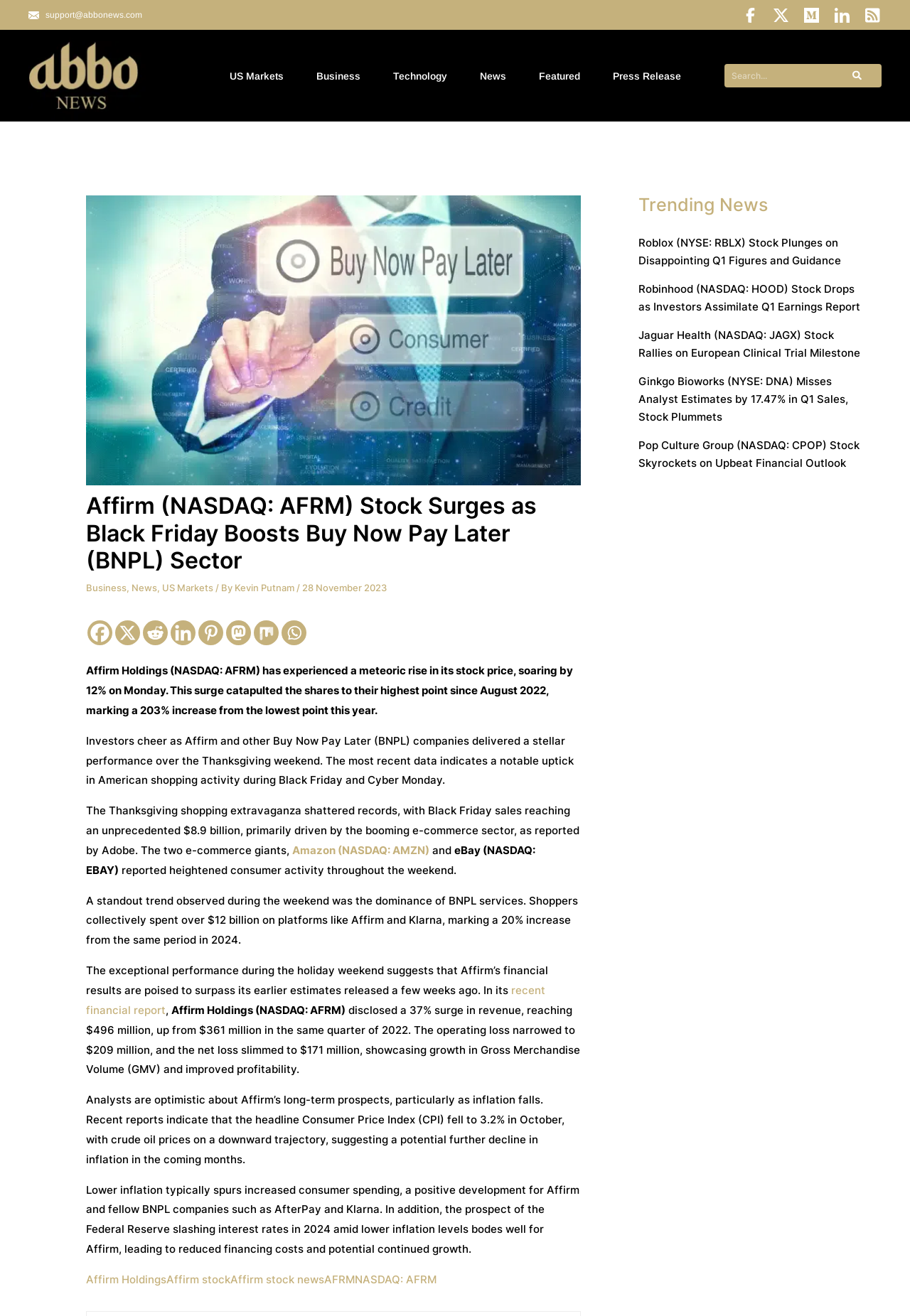Please specify the bounding box coordinates of the element that should be clicked to execute the given instruction: 'Check trending news'. Ensure the coordinates are four float numbers between 0 and 1, expressed as [left, top, right, bottom].

[0.702, 0.148, 0.945, 0.164]